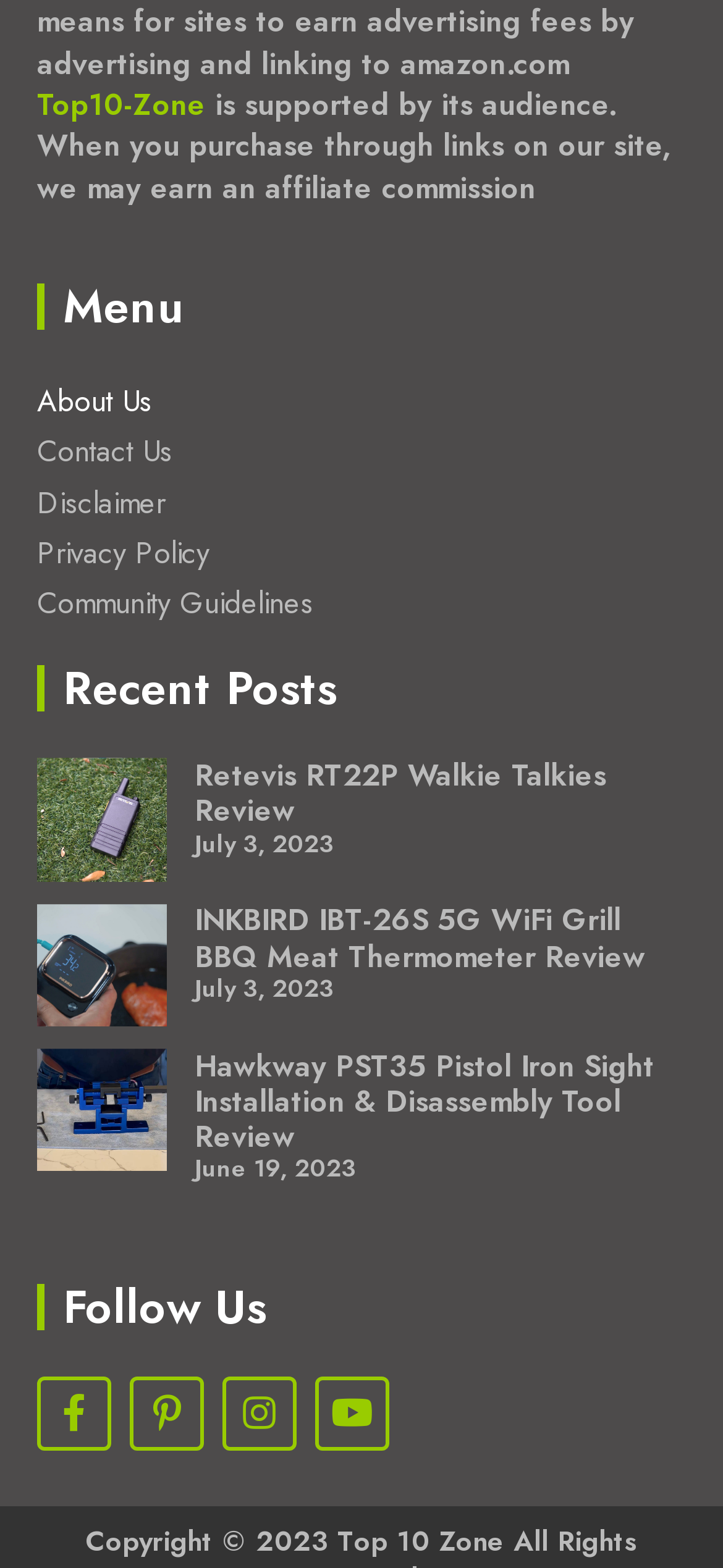Please provide a one-word or phrase answer to the question: 
What type of content is supported by the webpage's audience?

affiliate commission